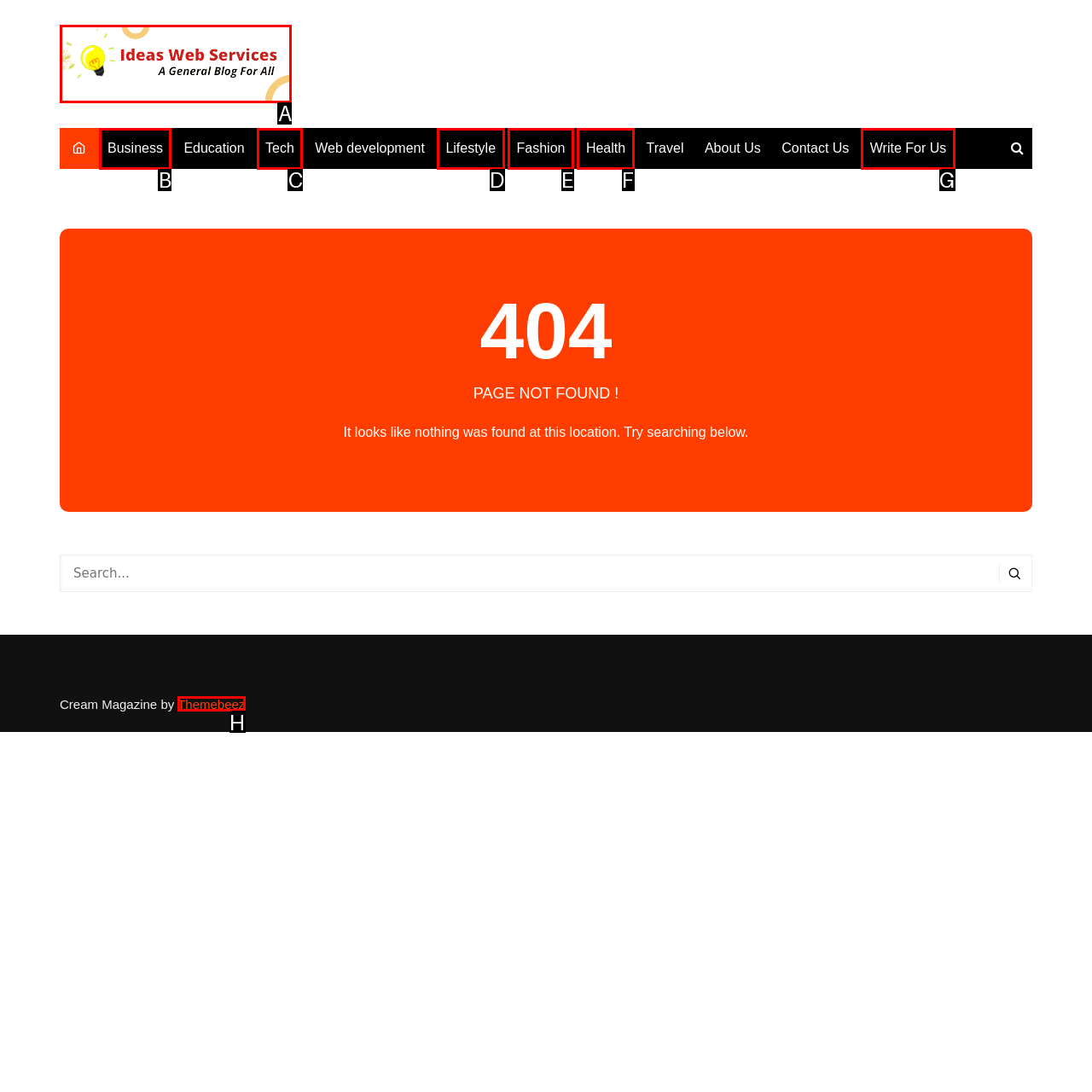Among the marked elements in the screenshot, which letter corresponds to the UI element needed for the task: Click Ideas Web Services logo?

A